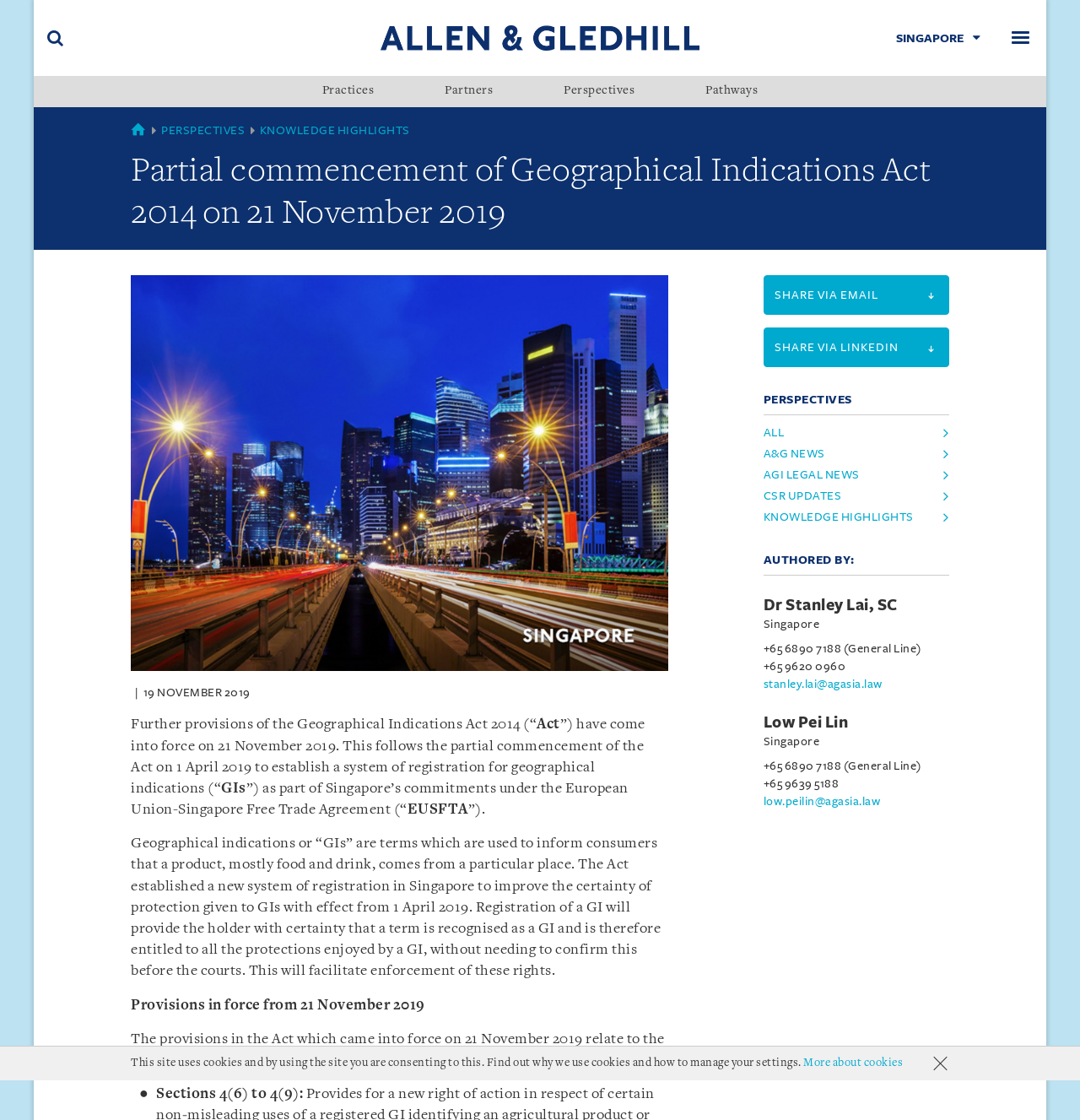Locate the bounding box coordinates of the area that needs to be clicked to fulfill the following instruction: "Search for something". The coordinates should be in the format of four float numbers between 0 and 1, namely [left, top, right, bottom].

[0.031, 0.0, 0.071, 0.068]